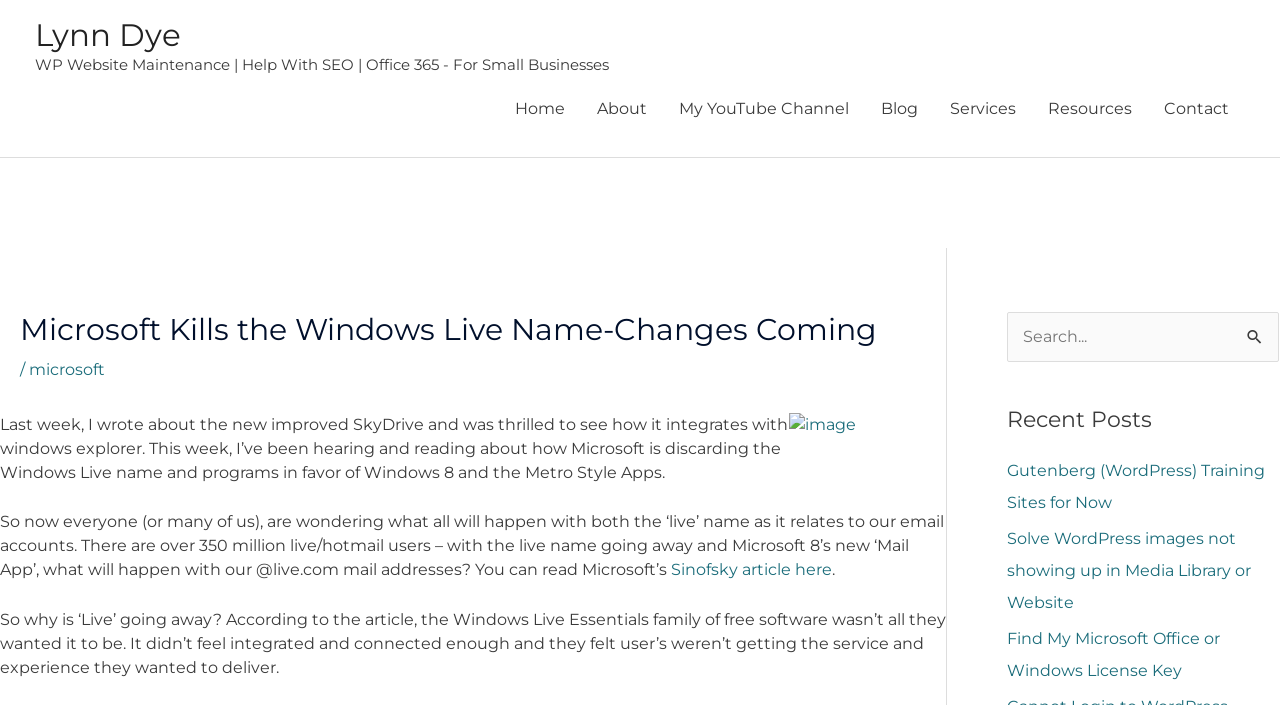Locate the bounding box coordinates of the item that should be clicked to fulfill the instruction: "Check the 'Recent Posts'".

[0.787, 0.576, 0.999, 0.615]